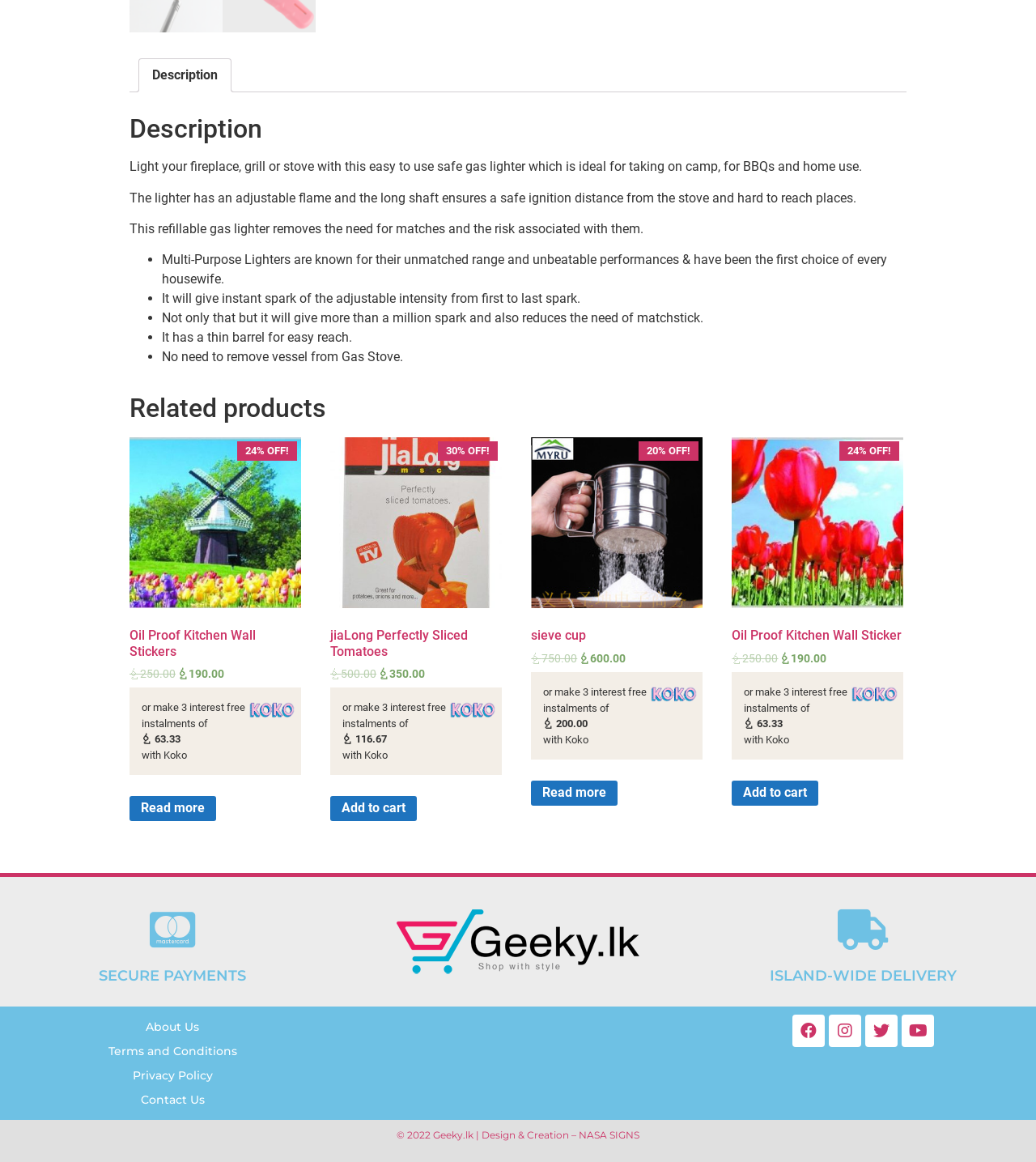Please use the details from the image to answer the following question comprehensively:
What is the product described on this page?

Based on the webpage content, I can see that the product being described is a gas lighter, which is ideal for lighting fireplaces, grills, or stoves. The description mentions its features, such as an adjustable flame and a long shaft for safe ignition.